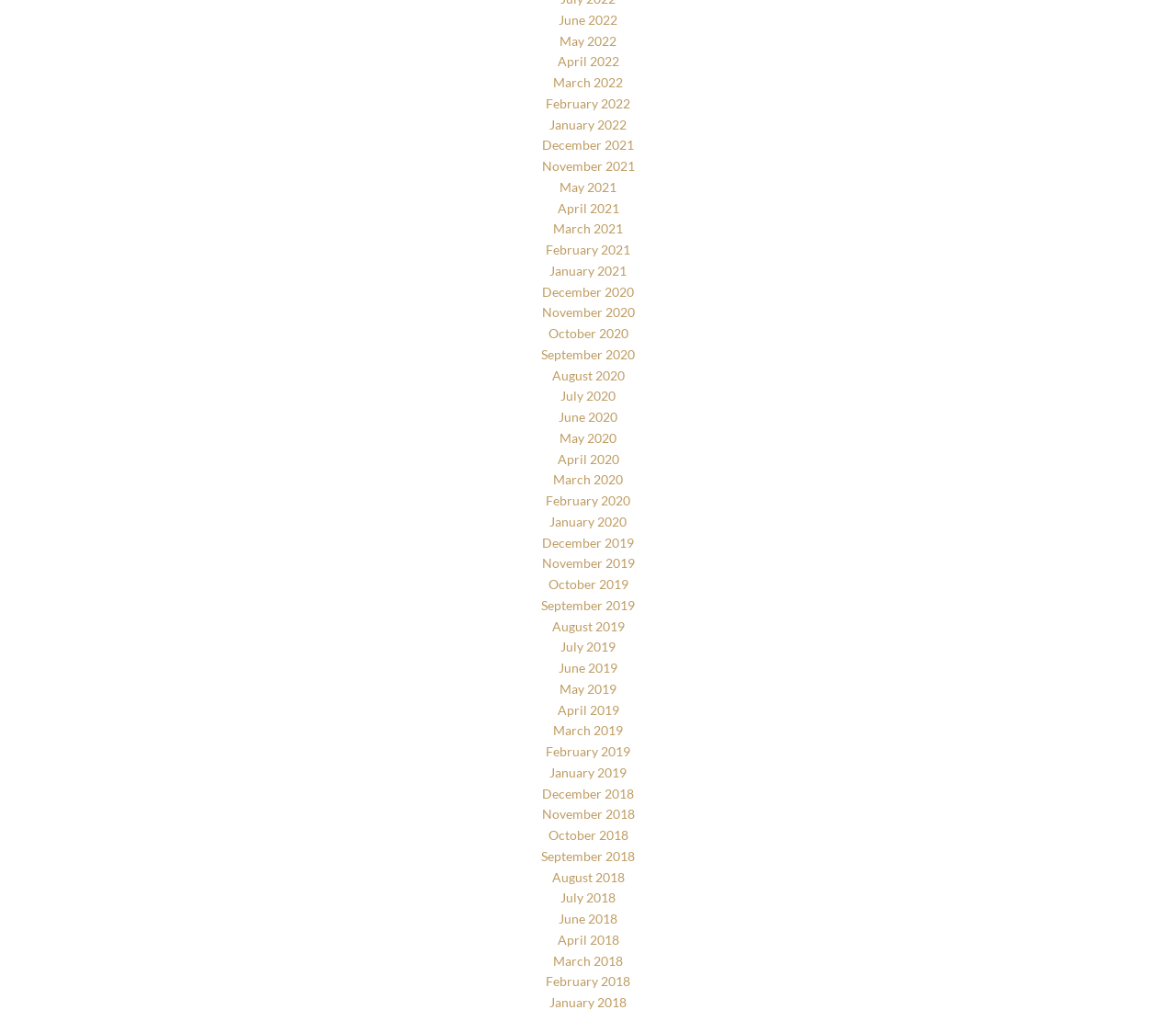Please specify the bounding box coordinates of the region to click in order to perform the following instruction: "View January 2020".

[0.467, 0.509, 0.533, 0.524]